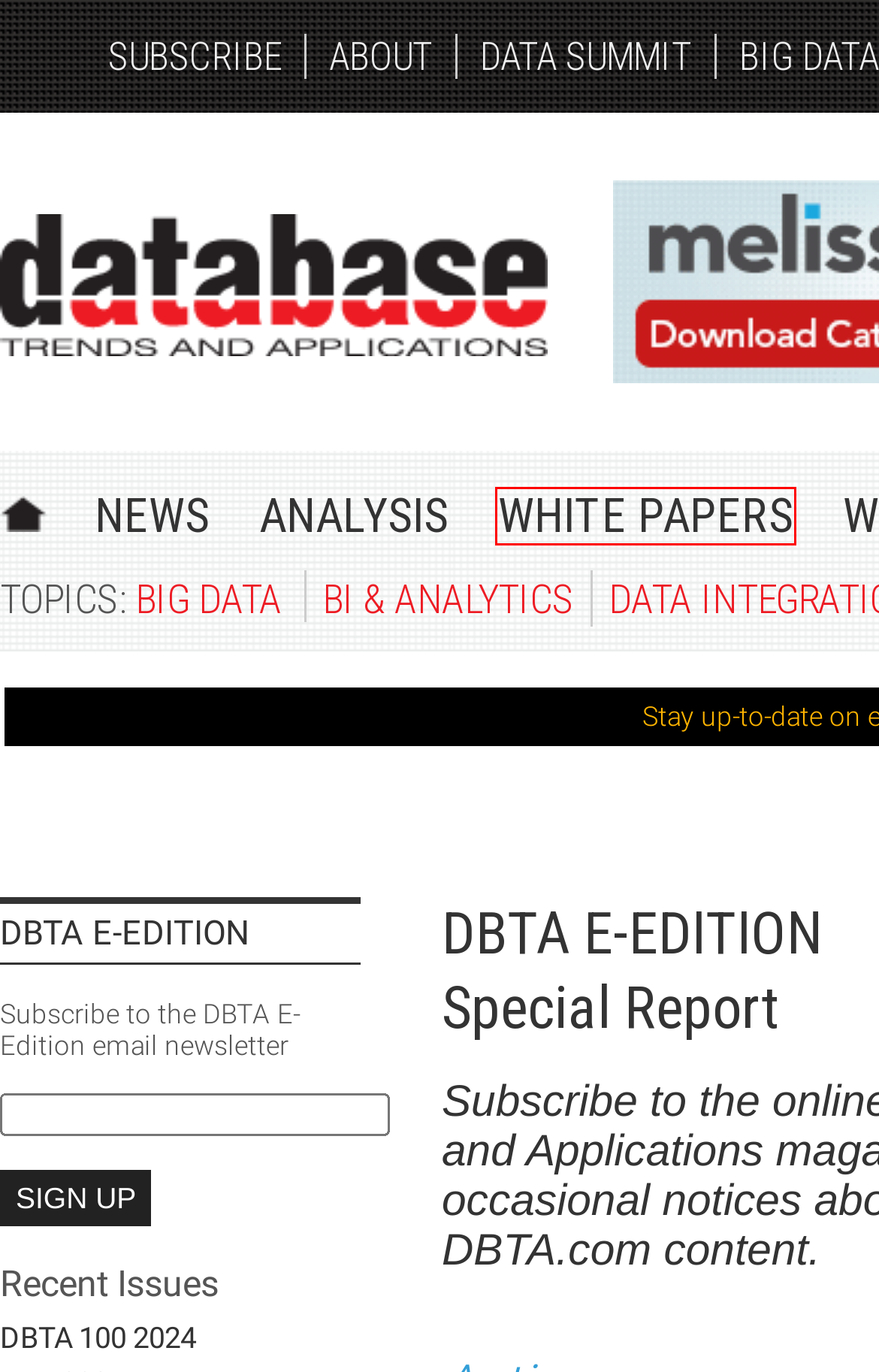You have a screenshot of a webpage with a red rectangle bounding box around a UI element. Choose the best description that matches the new page after clicking the element within the bounding box. The candidate descriptions are:
A. Data and Information Management, Big Data, Data Science - Database Trends and Applications
B. Database Trends and Applications Newsletters
C. DBTA E-Edition - March 2024 - Database Trends and Applications
D. Next-Gen Data Management - Database Trends and Applications
E. About Database Trends and Applications
F. DBTA E-Edition - DBTA 100 2024 - Database Trends and Applications
G. Data Management and Big Data White Papers: Database Trends and Applications
H. Data Observability Evaluation Guide - Database Trends and Applications

G